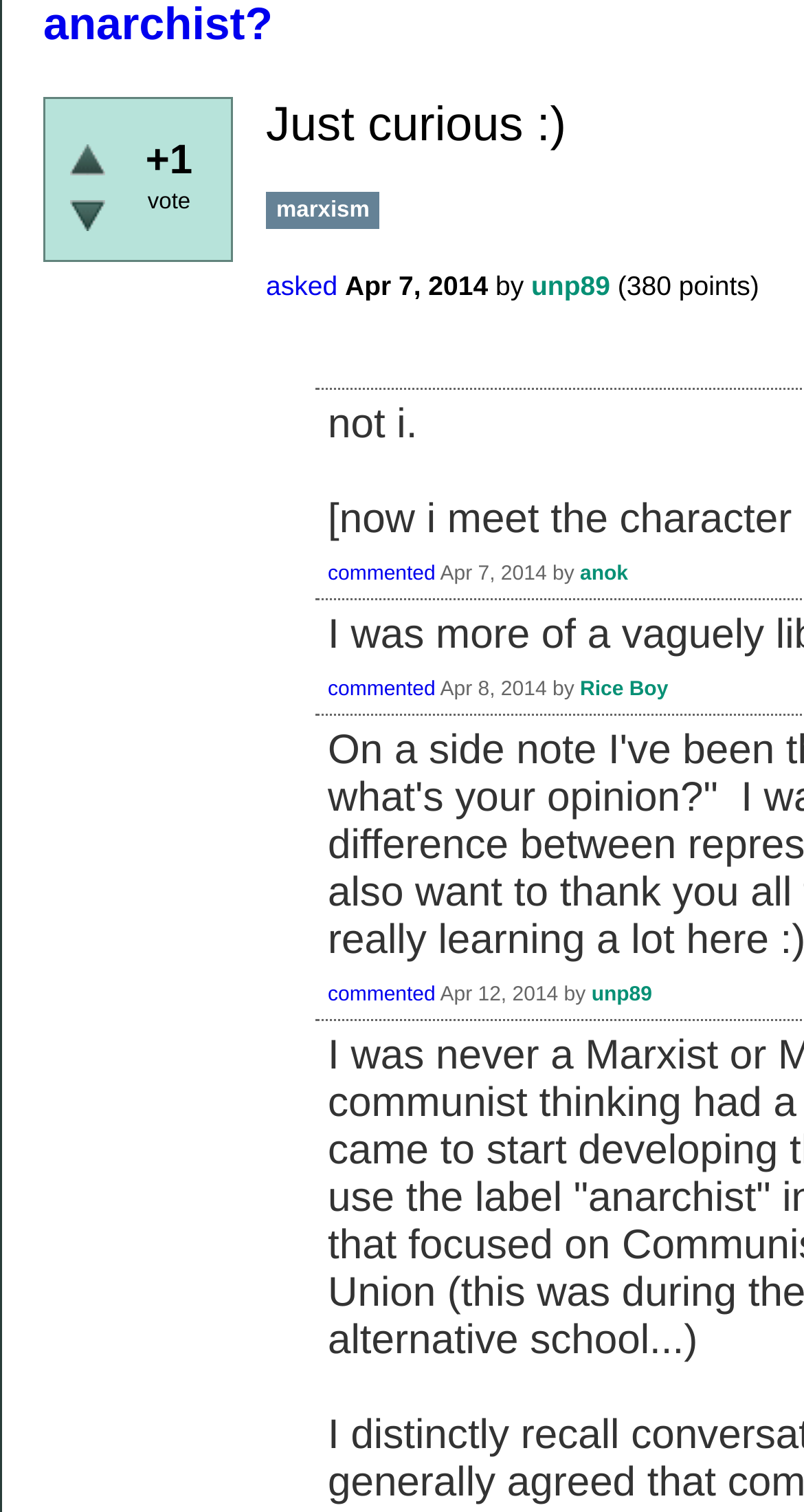Locate the bounding box of the UI element based on this description: "Rice Boy". Provide four float numbers between 0 and 1 as [left, top, right, bottom].

[0.721, 0.448, 0.831, 0.463]